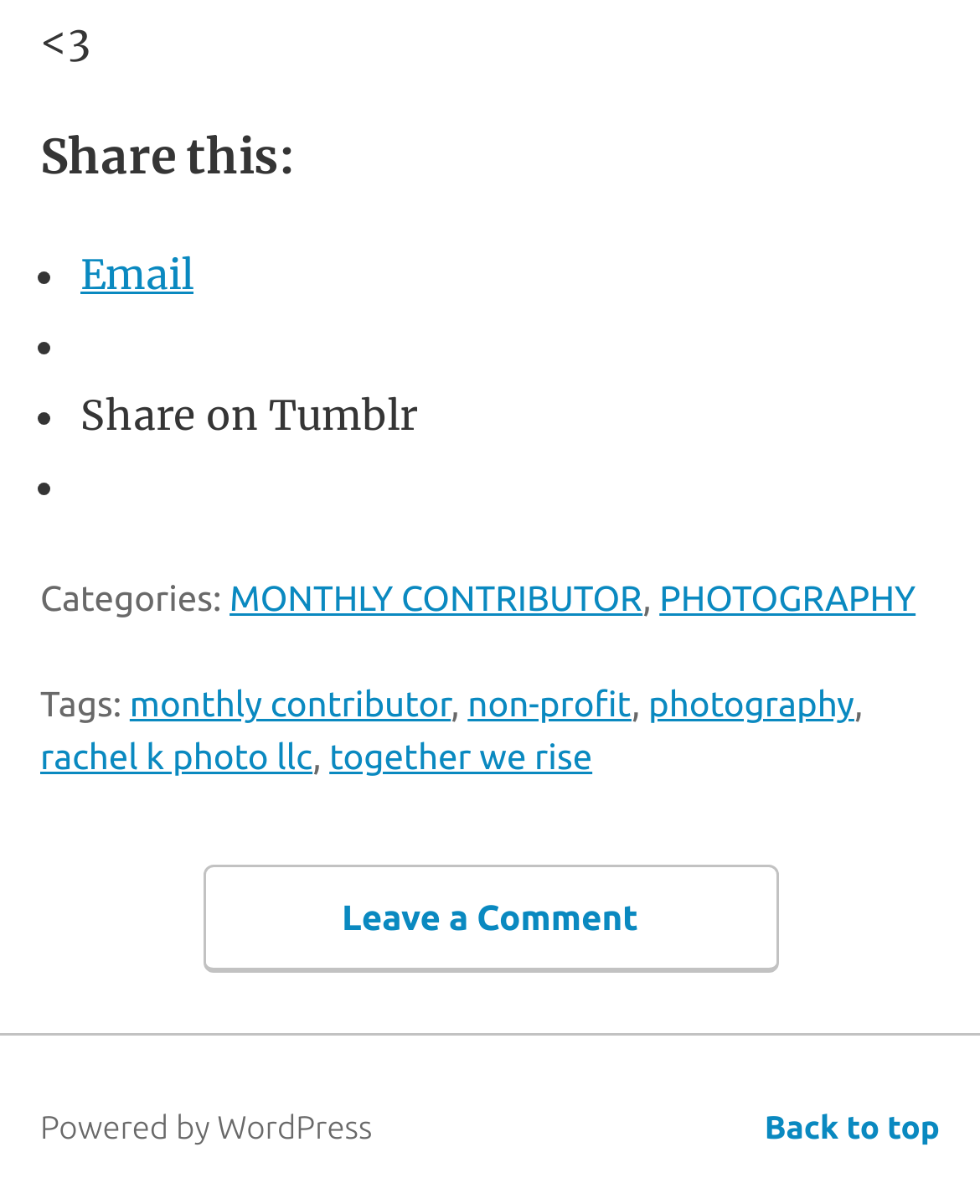Please locate the bounding box coordinates of the element that should be clicked to complete the given instruction: "Leave a comment".

[0.206, 0.718, 0.794, 0.808]